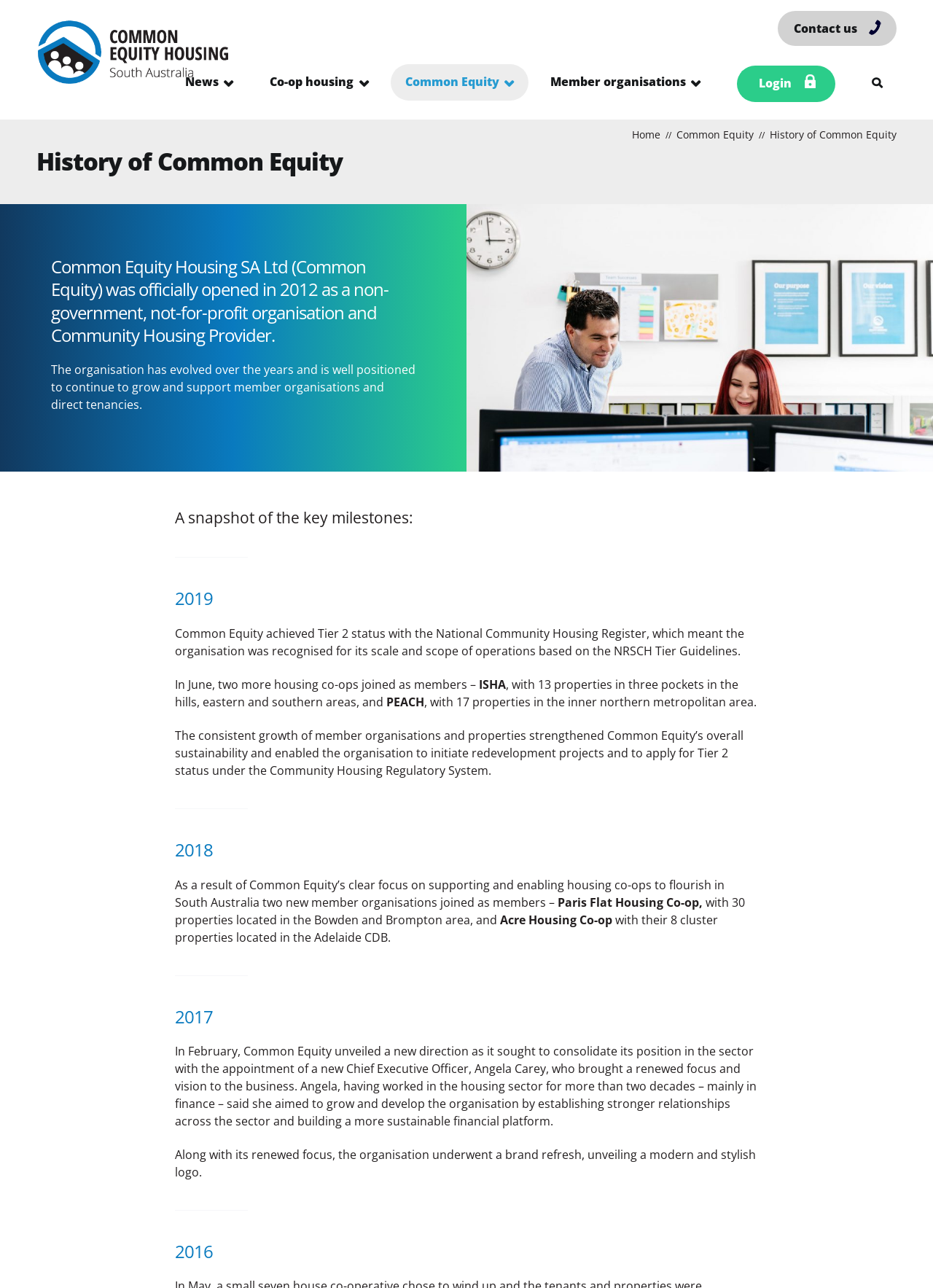Please locate the bounding box coordinates for the element that should be clicked to achieve the following instruction: "Click the 'Common Equity Housing South Australia logo' link". Ensure the coordinates are given as four float numbers between 0 and 1, i.e., [left, top, right, bottom].

[0.039, 0.015, 0.245, 0.065]